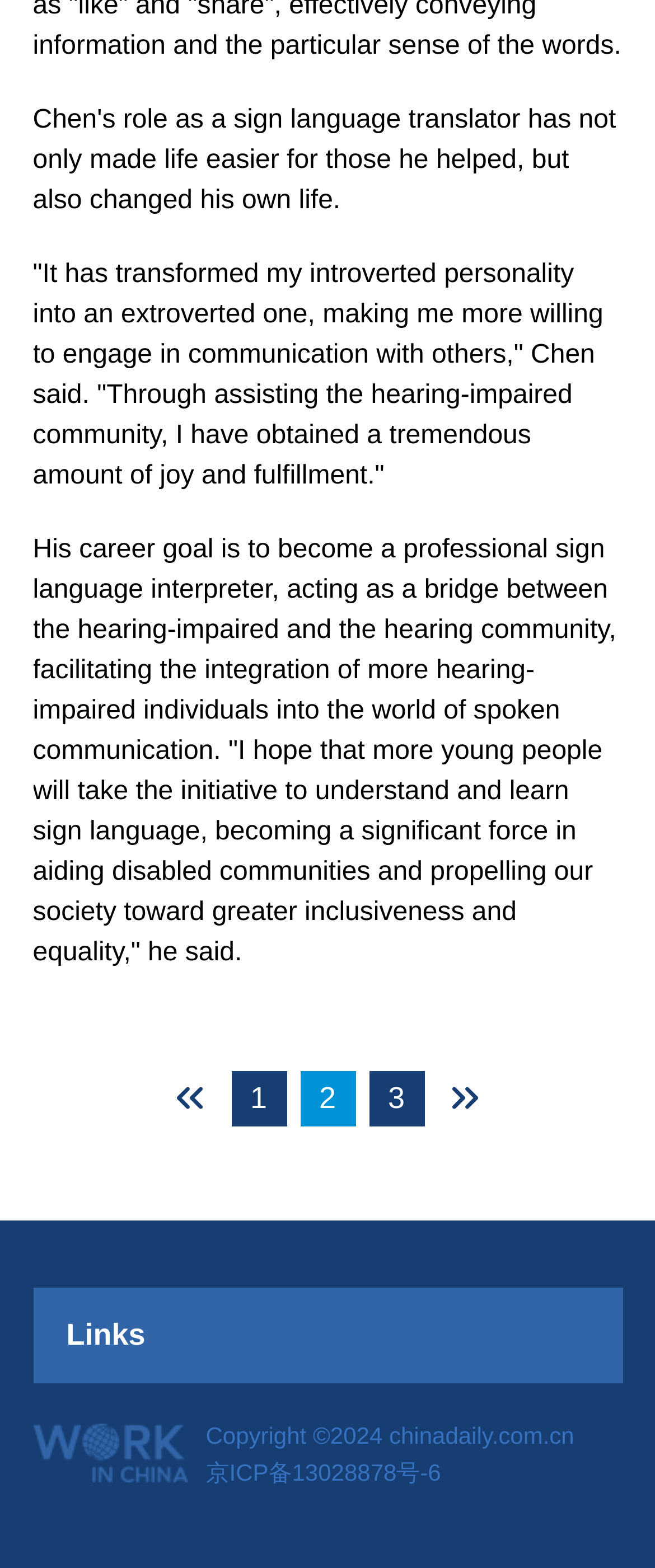How many pages are there in this article?
Answer the question with a single word or phrase derived from the image.

At least 3